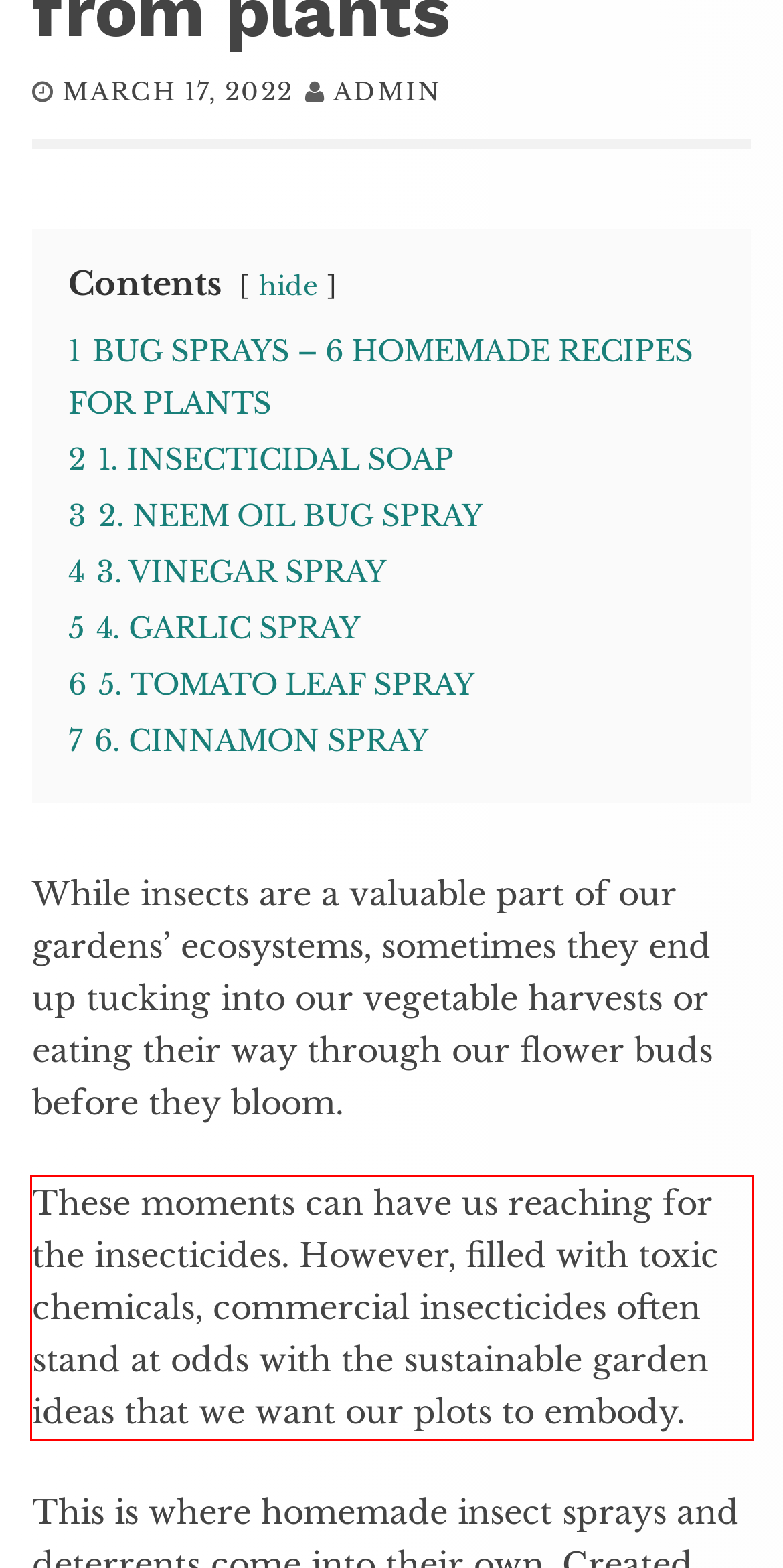You have a screenshot of a webpage, and there is a red bounding box around a UI element. Utilize OCR to extract the text within this red bounding box.

These moments can have us reaching for the insecticides. However, filled with toxic chemicals, commercial insecticides often stand at odds with the sustainable garden ideas that we want our plots to embody.